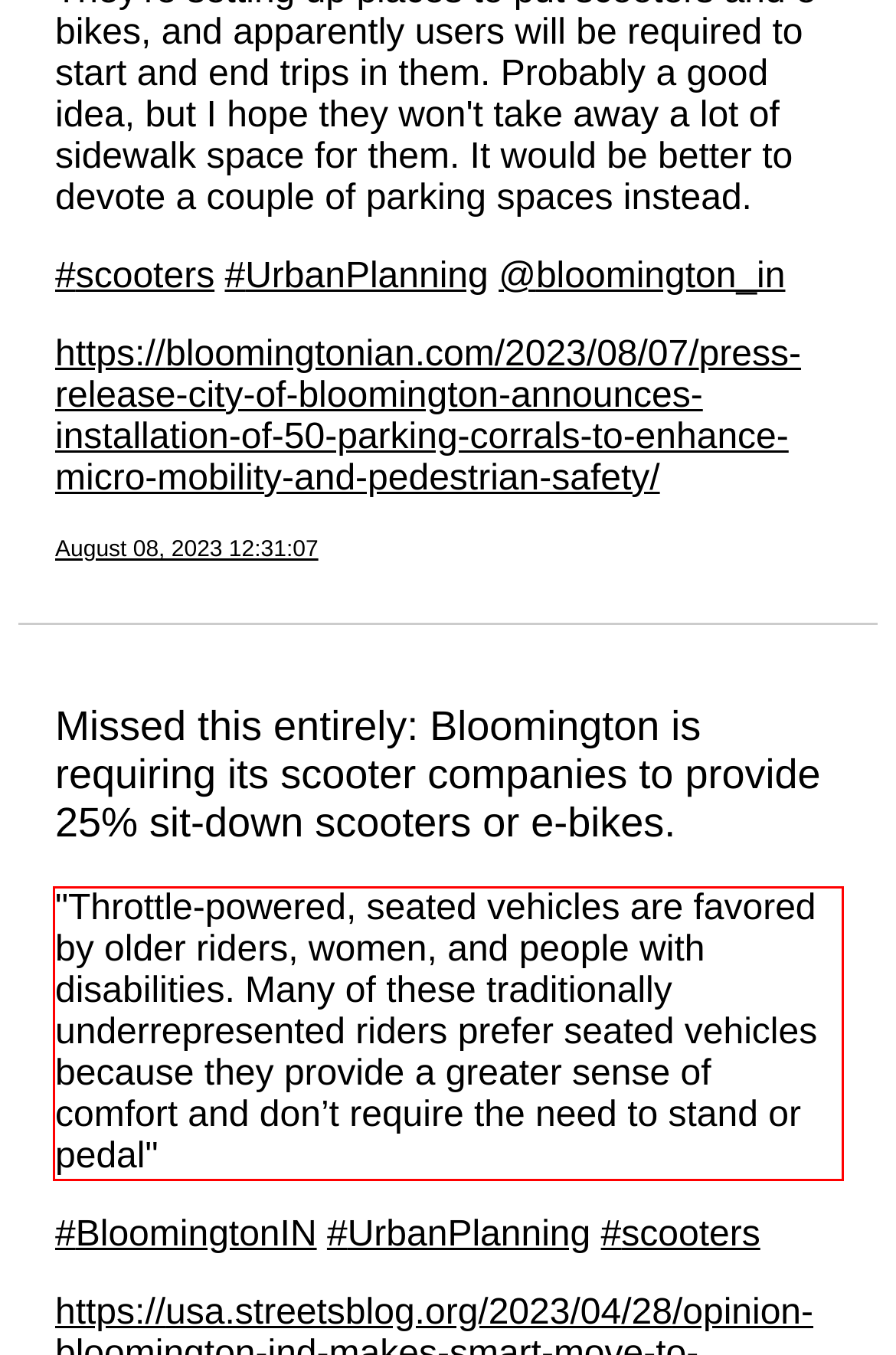Observe the screenshot of the webpage, locate the red bounding box, and extract the text content within it.

"Throttle-powered, seated vehicles are favored by older riders, women, and people with disabilities. Many of these traditionally underrepresented riders prefer seated vehicles because they provide a greater sense of comfort and don’t require the need to stand or pedal"